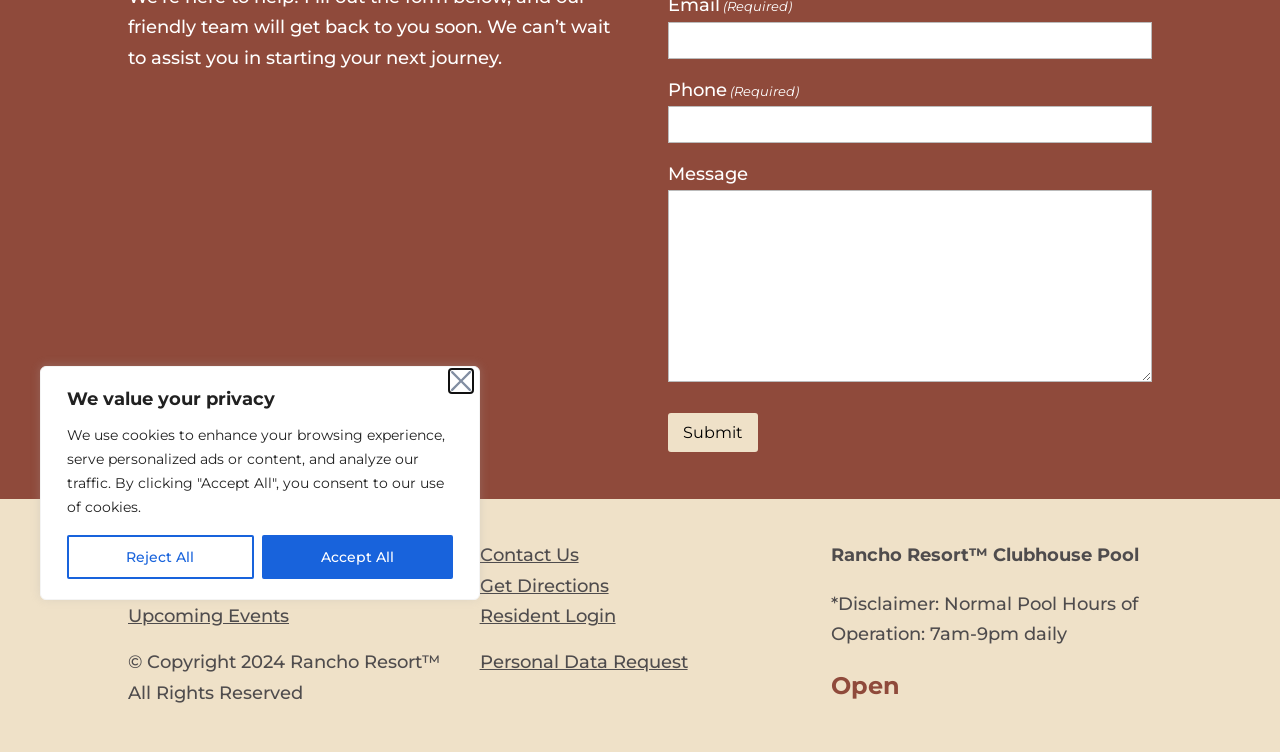Please provide the bounding box coordinates for the UI element as described: "Personal Data Request". The coordinates must be four floats between 0 and 1, represented as [left, top, right, bottom].

[0.375, 0.866, 0.537, 0.895]